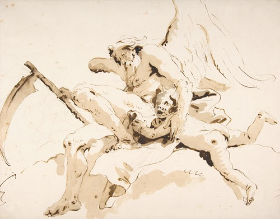What artistic period is characterized by emotional intensity and dynamic compositions?
Provide a fully detailed and comprehensive answer to the question.

The caption describes the artwork as depicting a dramatic scene rendered in a fluid, expressive style typical of the Rococo period, characterized by its emotional intensity and dynamic compositions.